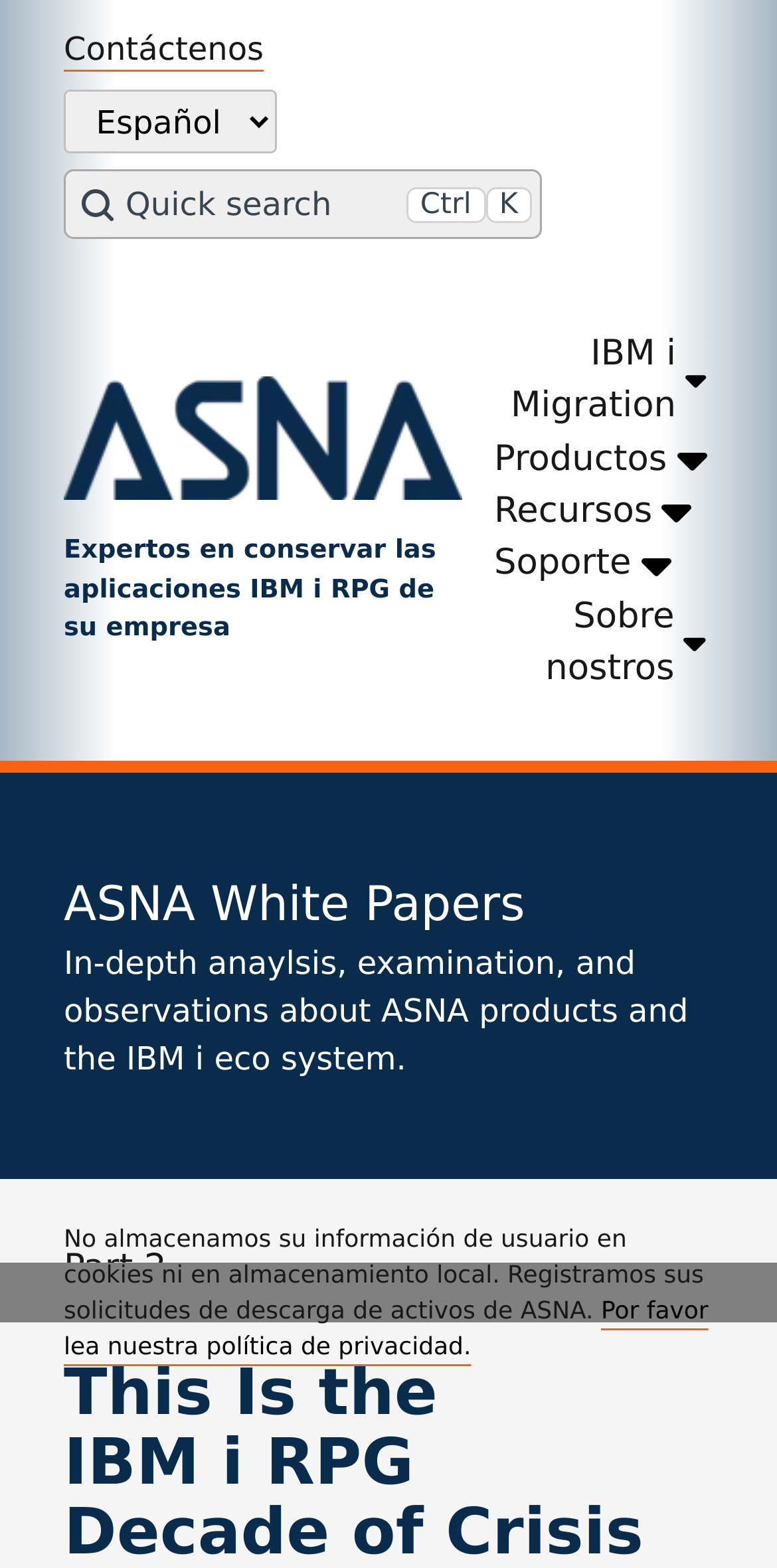Find the bounding box coordinates of the UI element according to this description: "Migration TargetTarget EncoreRPG or C#".

[0.171, 0.729, 0.909, 0.785]